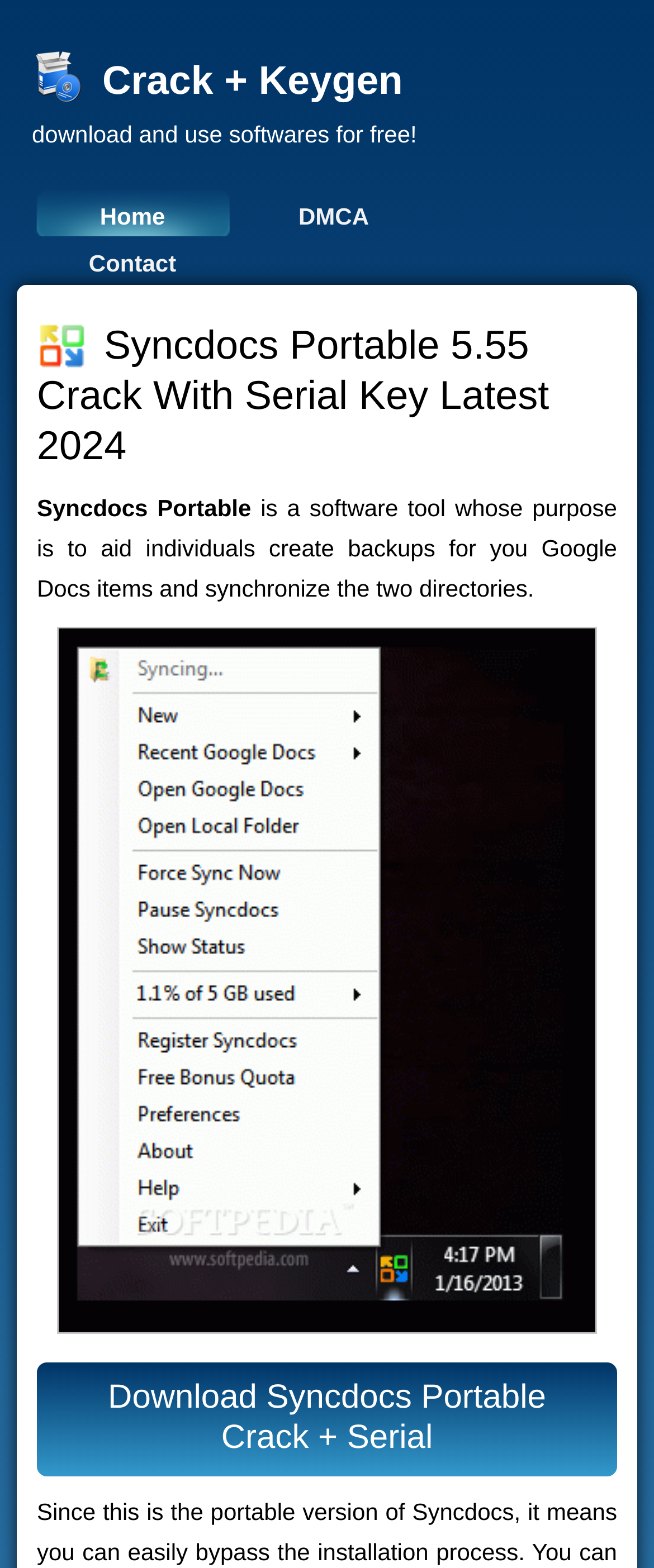Show the bounding box coordinates for the HTML element described as: "Crack + Keygen".

[0.156, 0.037, 0.616, 0.066]